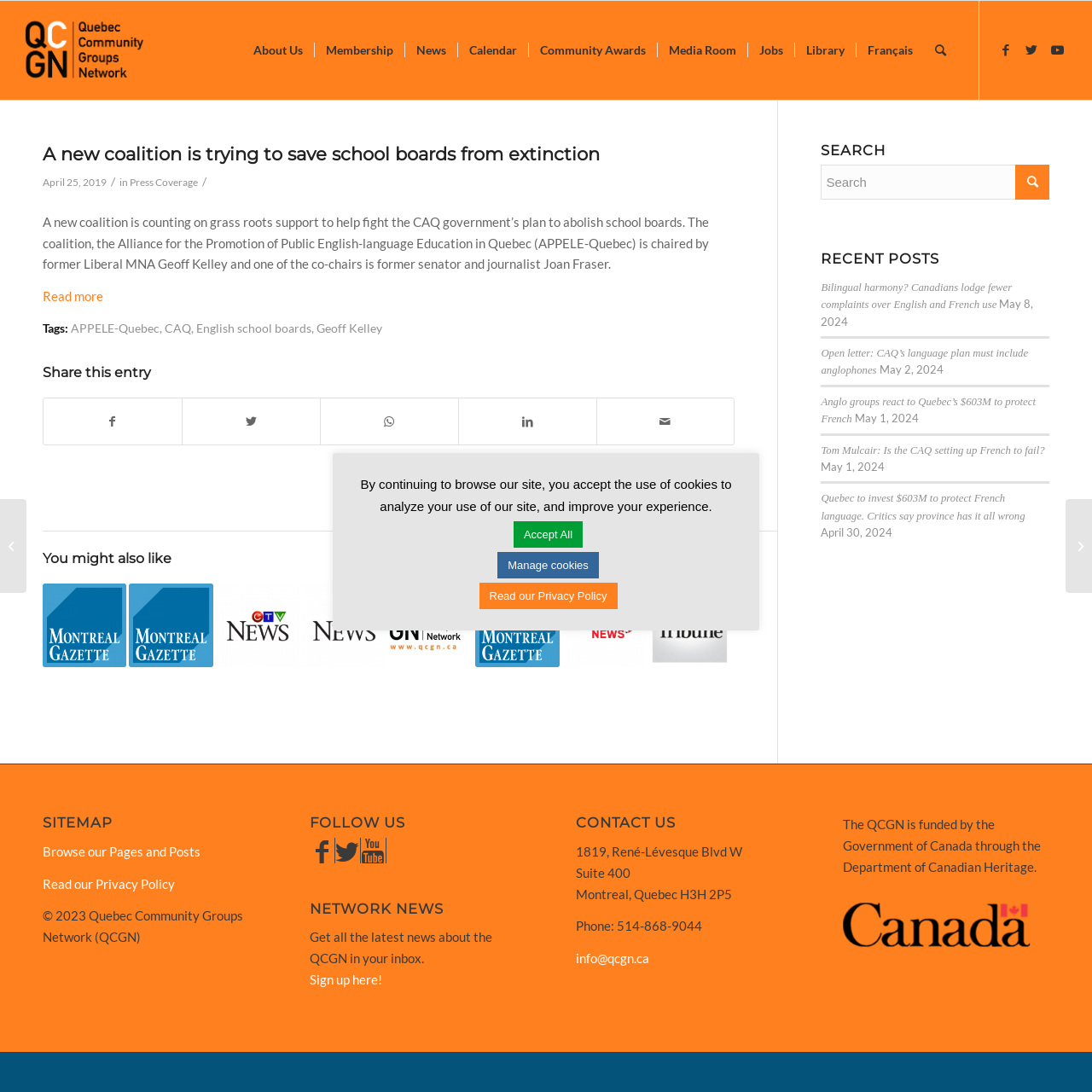What is the date of the latest article?
Provide an in-depth and detailed answer to the question.

I found the date of the latest article by looking at the article section on the webpage. The date is mentioned below the article title, which is 'A new coalition is trying to save school boards from extinction'. The date is April 25, 2019.